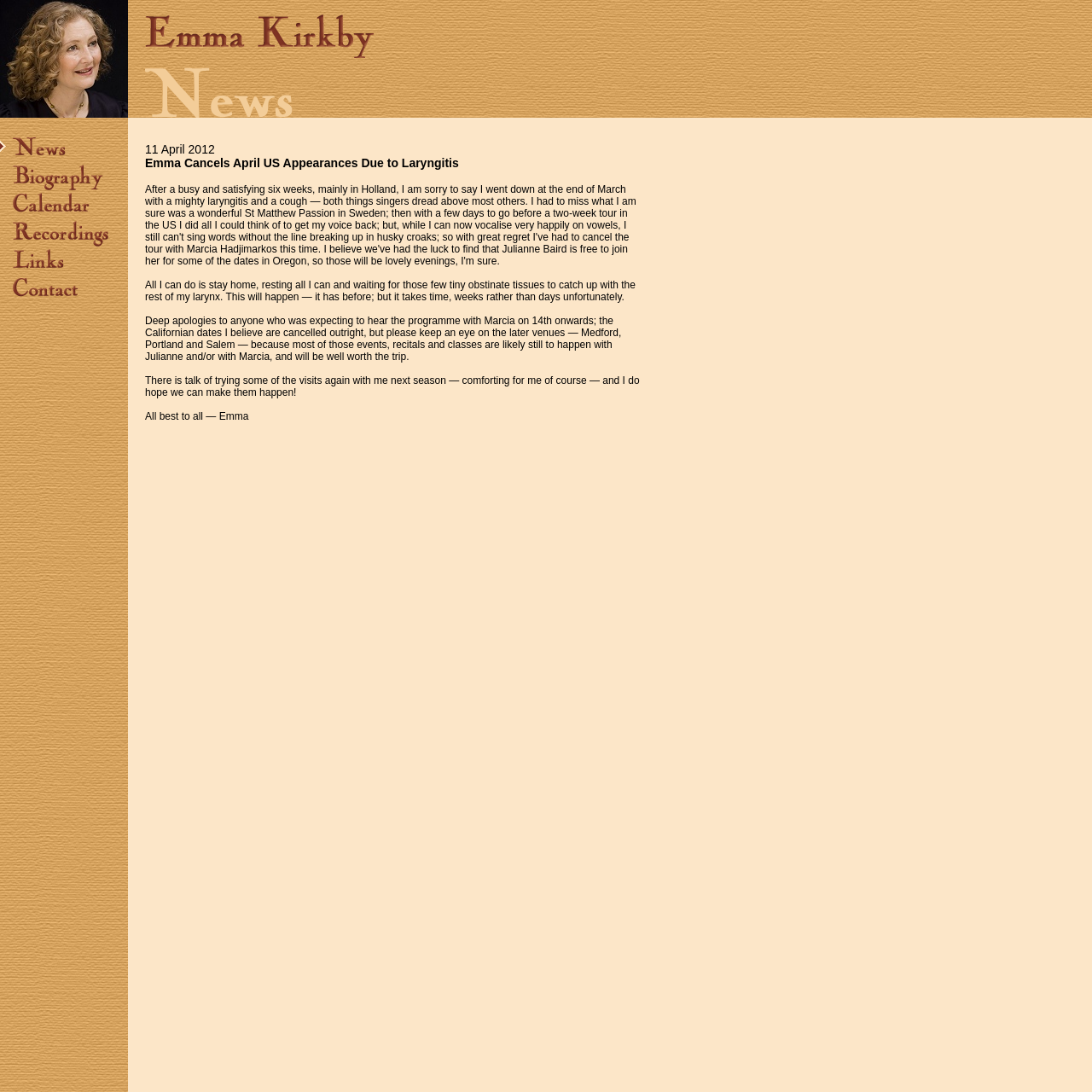What is the name of the singer who cancels her US appearances?
Your answer should be a single word or phrase derived from the screenshot.

Emma Kirkby